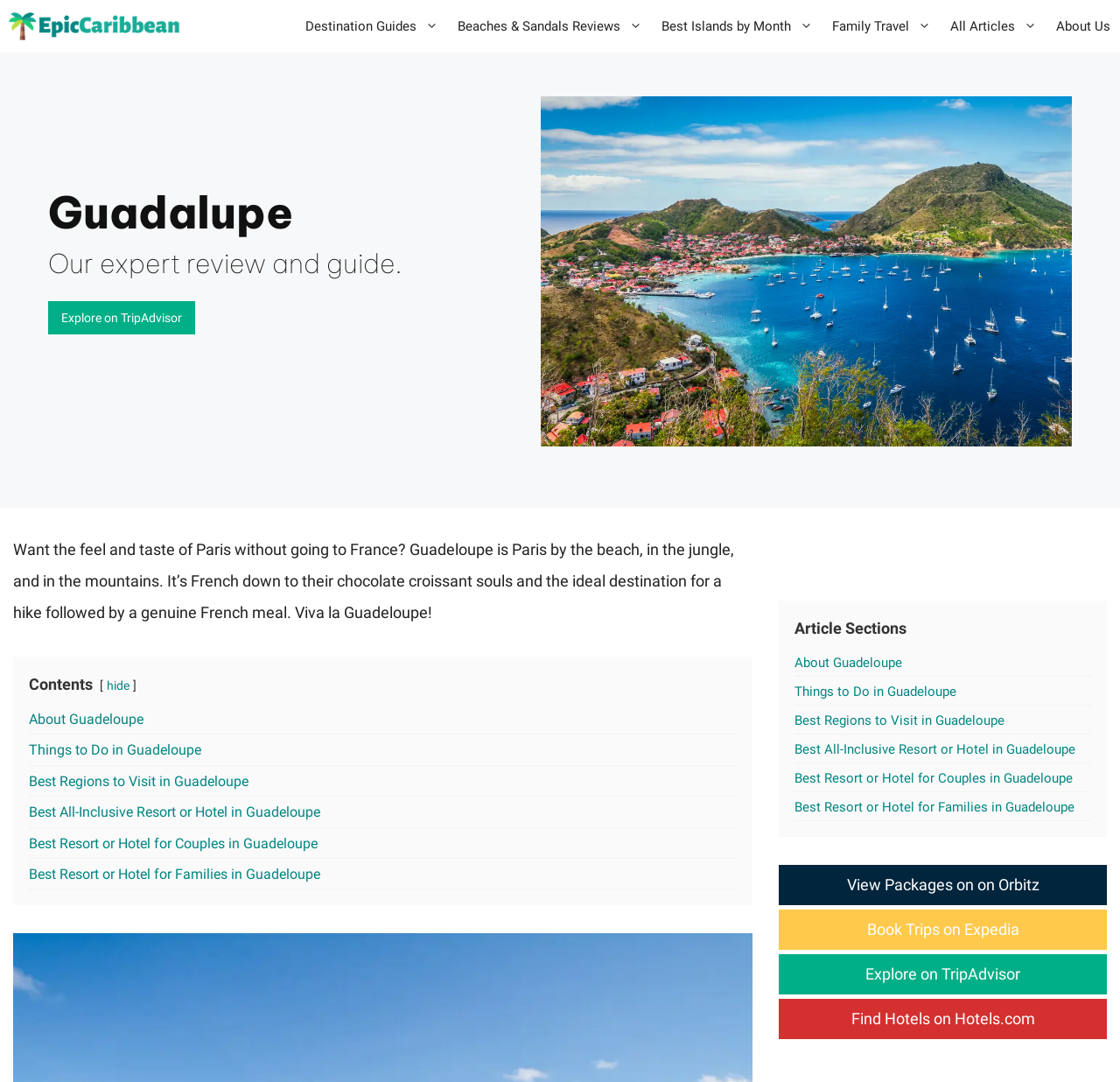Describe the webpage meticulously, covering all significant aspects.

The webpage is about planning a vacation to Guadalupe, a Caribbean island. At the top, there is a navigation bar with several links, including "Epic Caribbean", "Destination Guides", "Beaches & Sandals Reviews", and more. Below the navigation bar, there are two headings, "Guadalupe" and "Our expert review and guide", which introduce the content of the page.

The main content of the page is divided into sections, with links to explore different aspects of Guadalupe, such as "About Guadeloupe", "Things to Do in Guadeloupe", "Best Regions to Visit in Guadeloupe", and more. These links are arranged in a vertical list, with a brief description of the island, "Want the feel and taste of Paris without going to France? Guadeloupe is Paris by the beach, in the jungle, and in the mountains. It’s French down to their chocolate croissant souls and the ideal destination for a hike followed by a genuine French meal. Viva la Guadeloupe!" above them.

On the right side of the page, there are several links to book trips or find hotels, including "View Packages on Orbitz", "Book Trips on Expedia", "Explore on TripAdvisor", and "Find Hotels on Hotels.com". These links are arranged in a vertical list, with a heading "Article Sections" above them.

There is one image on the page, which is the logo of "Epic Caribbean", located at the top left corner of the page.